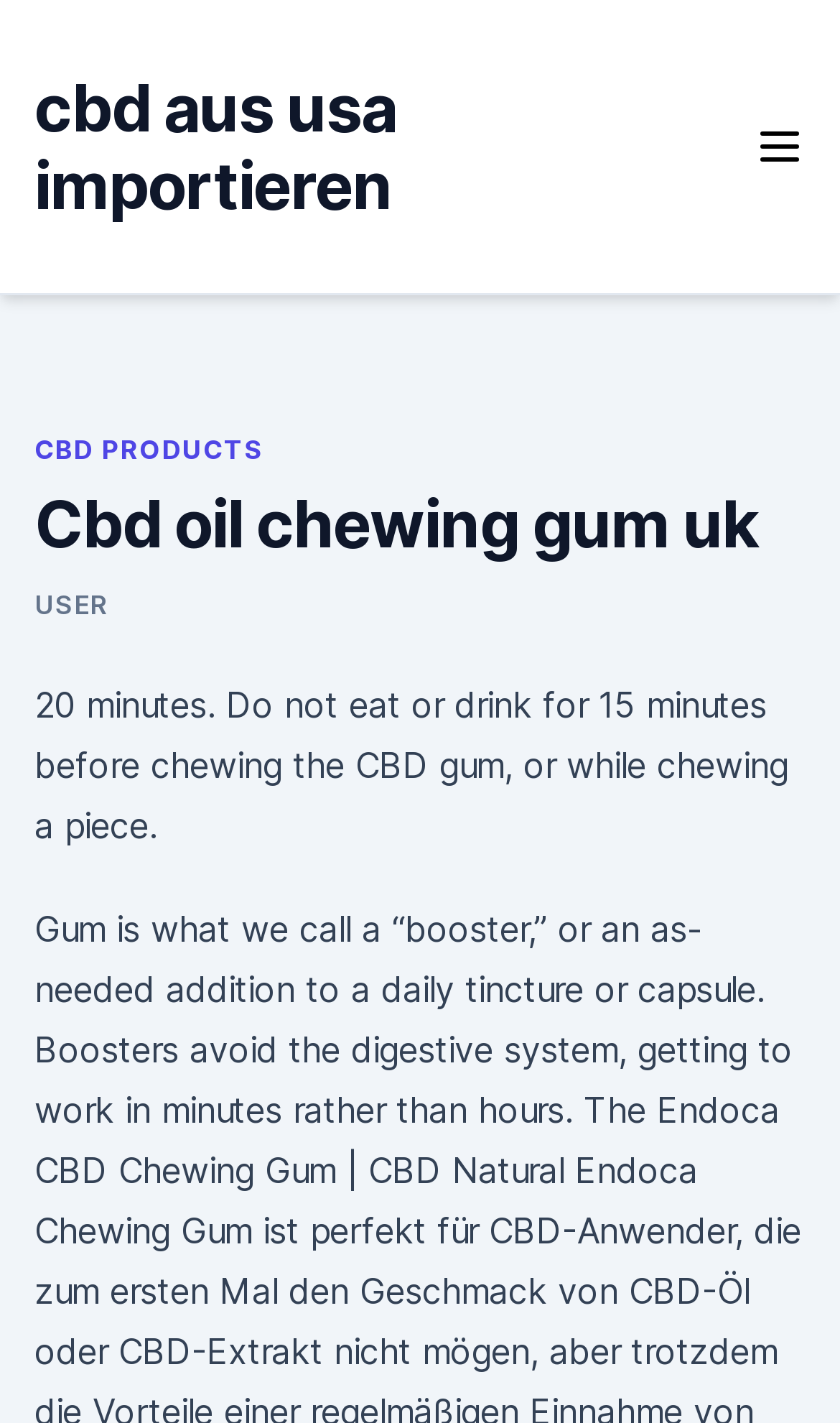For the given element description cbd aus usa importieren, determine the bounding box coordinates of the UI element. The coordinates should follow the format (top-left x, top-left y, bottom-right x, bottom-right y) and be within the range of 0 to 1.

[0.041, 0.048, 0.471, 0.157]